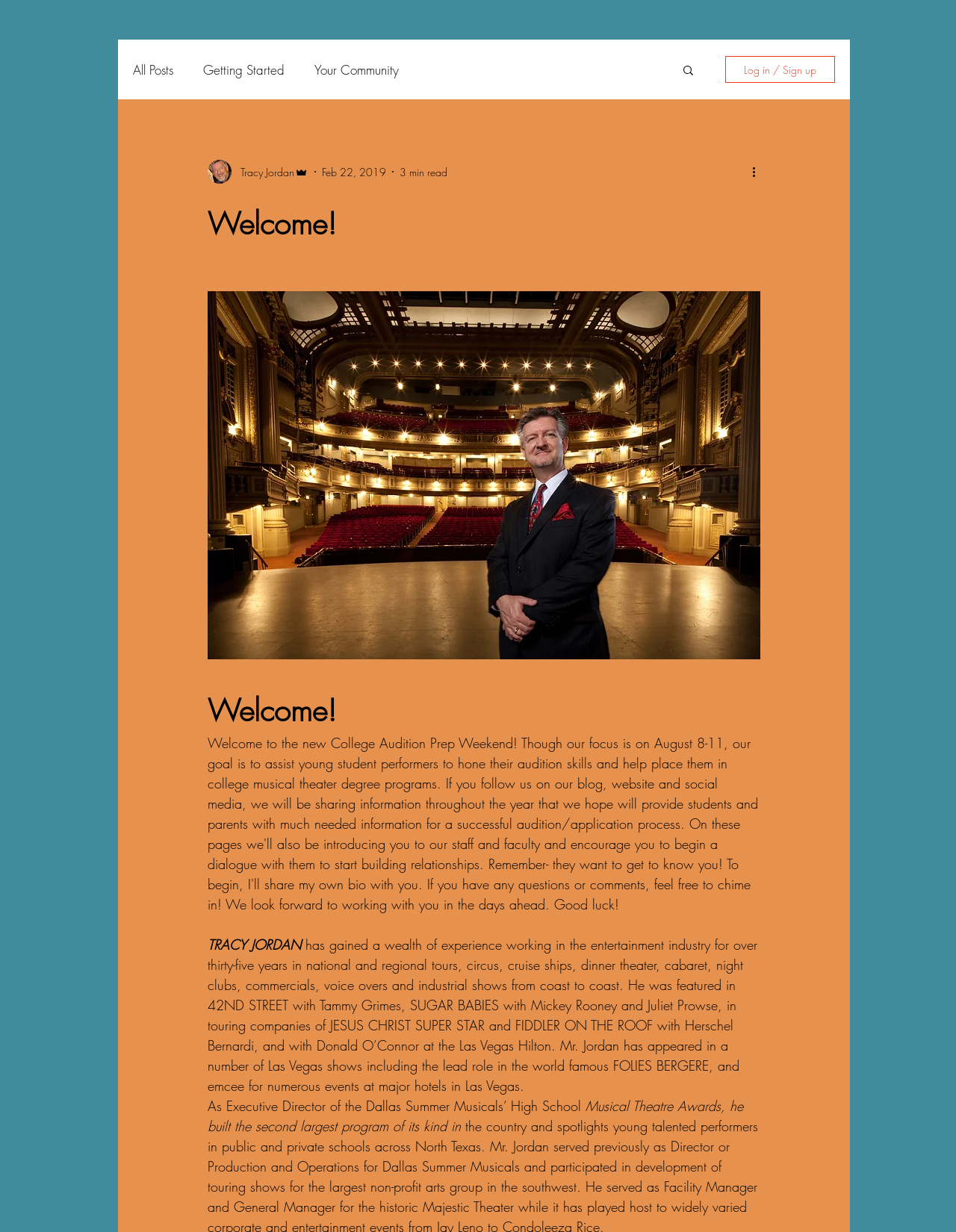Write a detailed summary of the webpage, including text, images, and layout.

The webpage is a blog or article page, with a focus on the author, Tracy Jordan. At the top, there is a navigation menu with three links: "All Posts", "Getting Started", and "Your Community". Next to the navigation menu, there is a search button with a small image. On the right side of the top section, there is a login or sign-up button.

Below the top section, there is a profile area with the author's picture, name, and title "Admin". The profile area also includes the date "Feb 22, 2019" and a "3 min read" indicator. There is a "More actions" button with a small image next to the profile area.

The main content of the page is divided into two sections. The first section has a heading "Welcome!" and a large button that spans the width of the section. The second section has another heading "Welcome!" and a brief biography of Tracy Jordan, which describes his experience in the entertainment industry and his roles in various productions. The biography is followed by a description of his work as Executive Director of the Dallas Summer Musicals' High School Musical Theatre Awards.

Throughout the page, there are several images, including the author's picture, a search icon, and a small image next to the "More actions" button. The overall layout is organized, with clear headings and concise text.